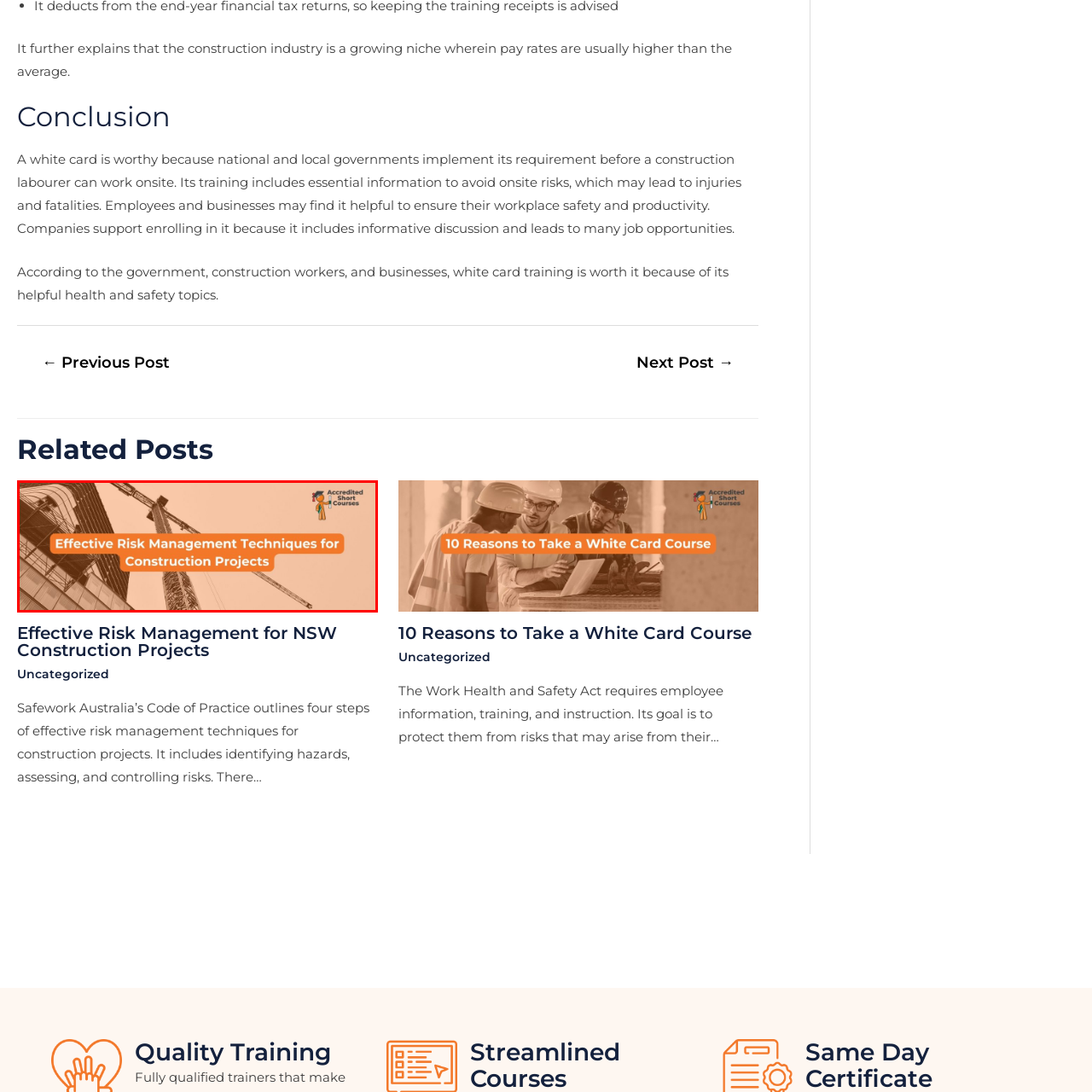Concentrate on the image section marked by the red rectangle and answer the following question comprehensively, using details from the image: What is the purpose of the logo in the top right corner?

The logo of 'Accredited Short Courses' is placed in the top right corner of the image, which suggests that the purpose of the logo is to emphasize the educational aspect of the initiative. This implies that the image is promoting a course or training program related to risk management in the construction industry.